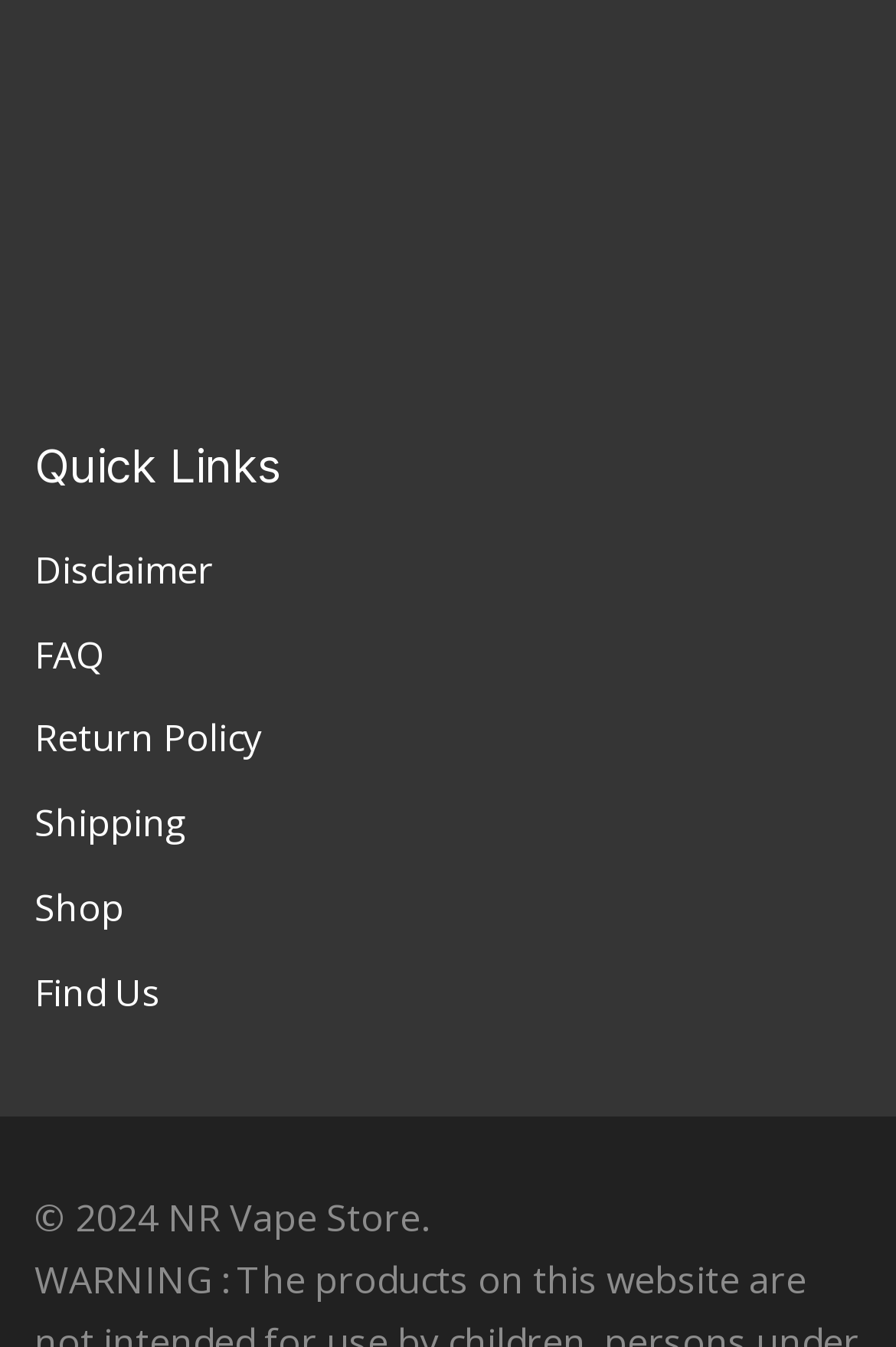What is the copyright year of the NR Vape Store?
Refer to the image and provide a one-word or short phrase answer.

2024